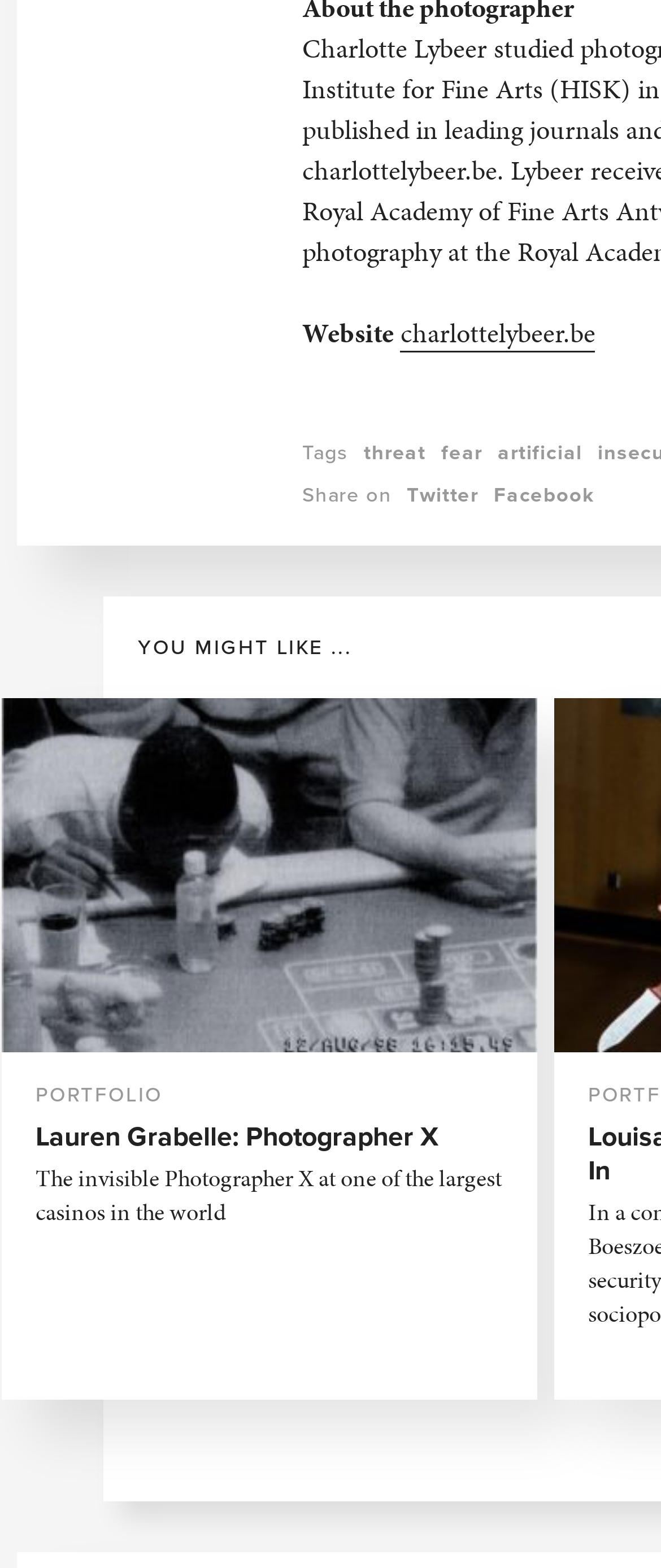What is the photographer doing at the casino?
Based on the screenshot, provide a one-word or short-phrase response.

Taking a photo